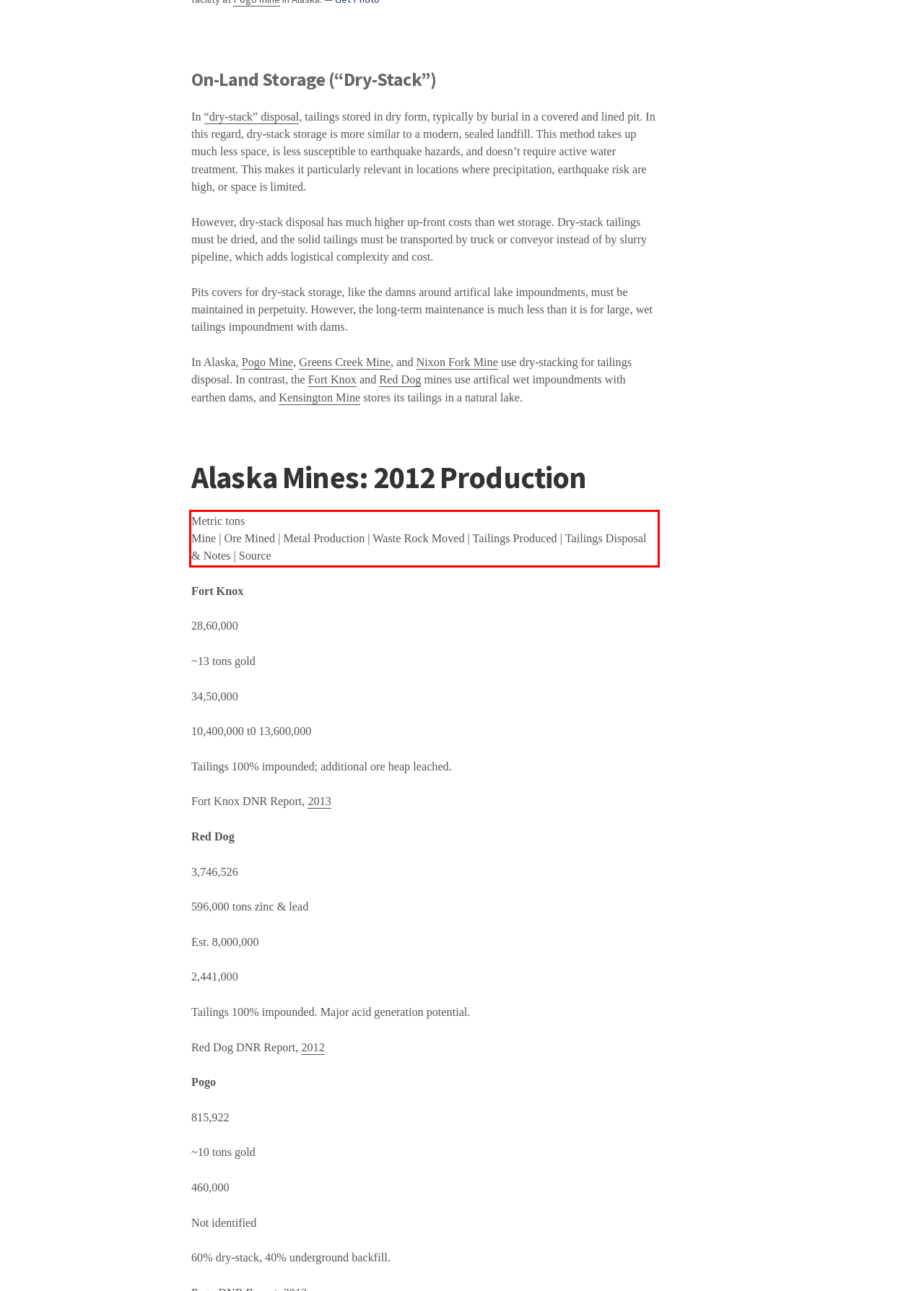Identify the text inside the red bounding box on the provided webpage screenshot by performing OCR.

Metric tons Mine | Ore Mined | Metal Production | Waste Rock Moved | Tailings Produced | Tailings Disposal & Notes | Source